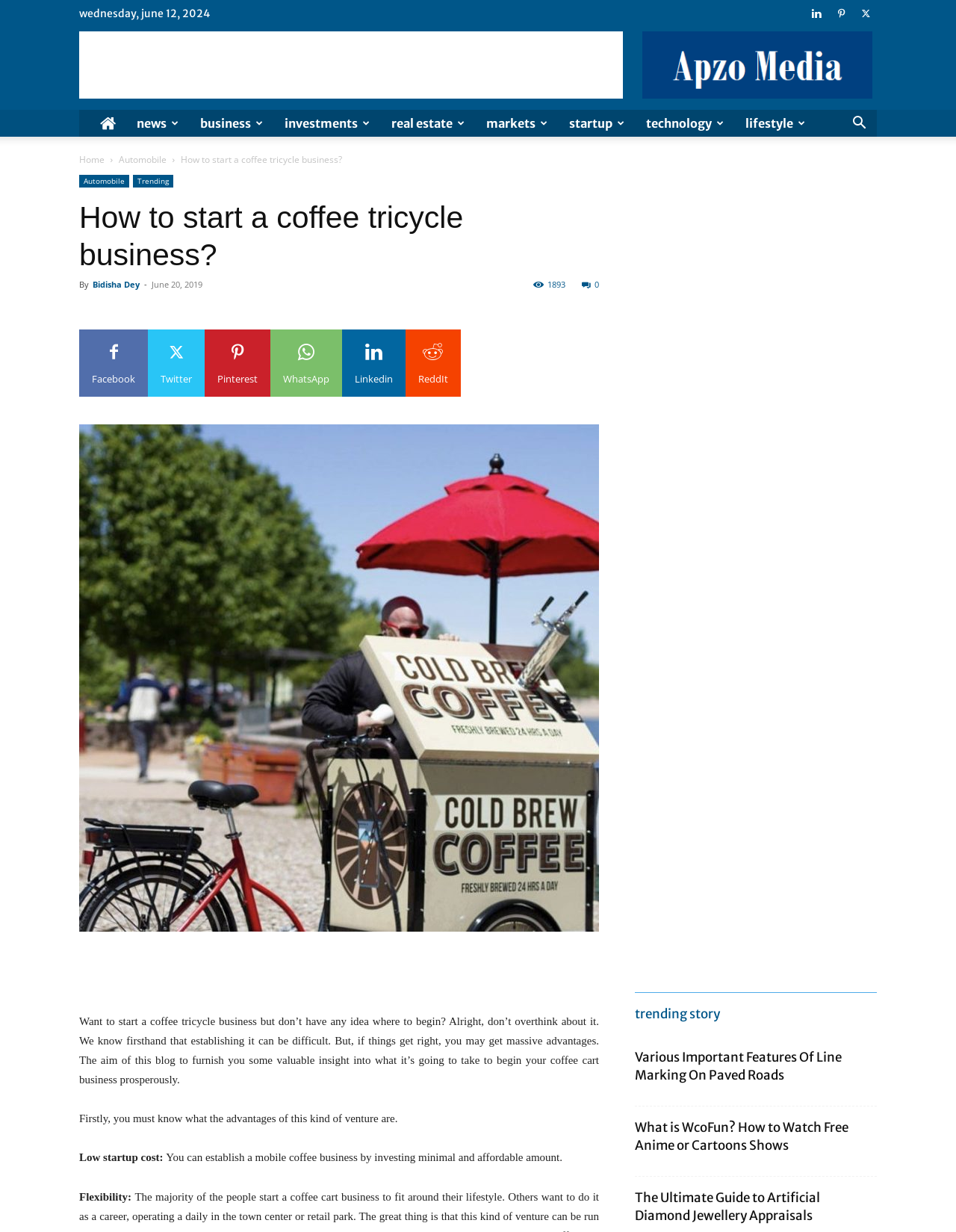What is the topic of the article?
Using the image, respond with a single word or phrase.

coffee tricycle business